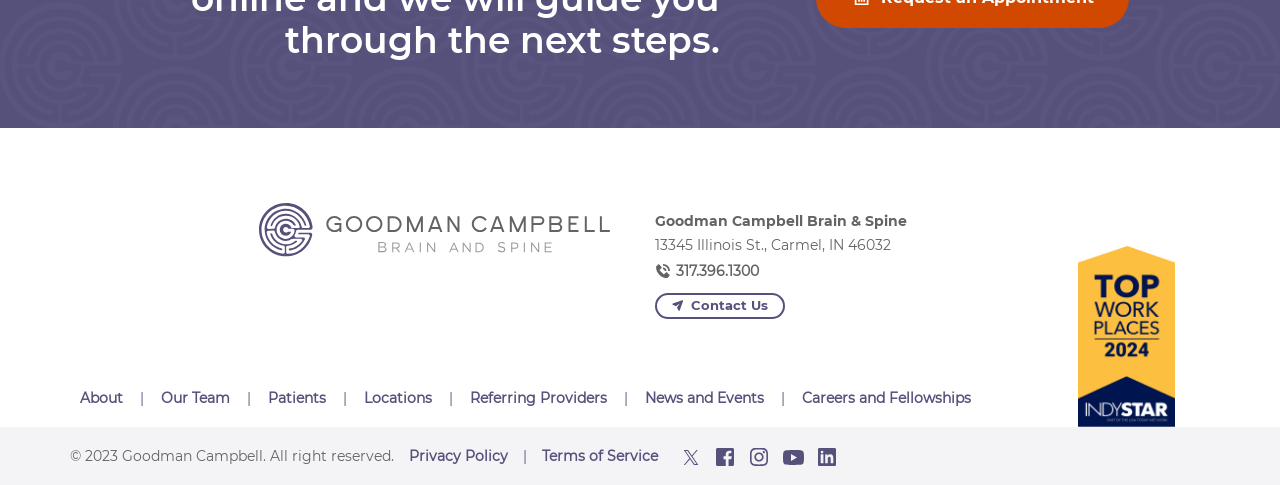Please specify the bounding box coordinates of the clickable section necessary to execute the following command: "Click Goodman Campbell".

[0.131, 0.419, 0.488, 0.53]